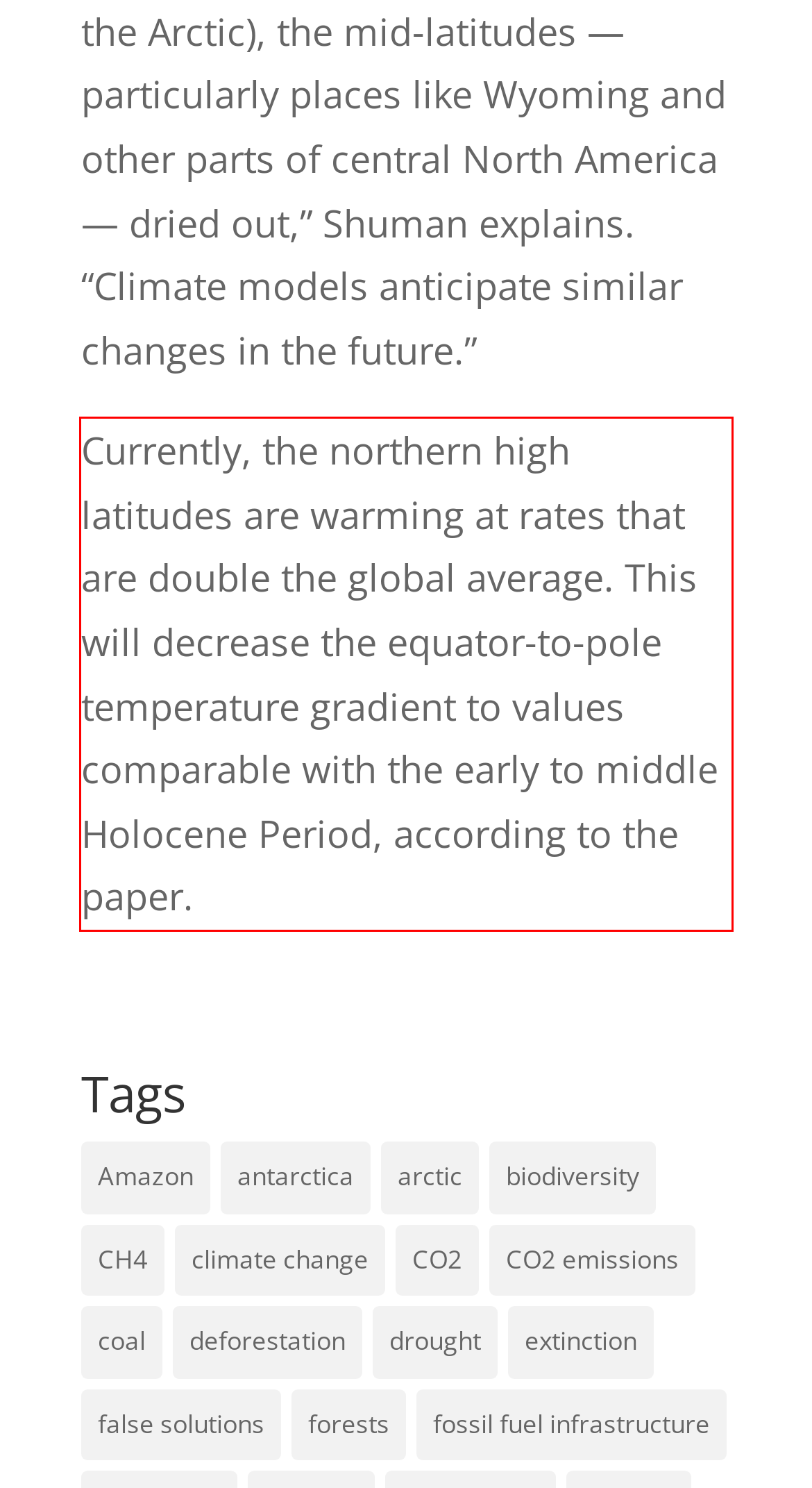You are given a screenshot of a webpage with a UI element highlighted by a red bounding box. Please perform OCR on the text content within this red bounding box.

Currently, the northern high latitudes are warming at rates that are double the global average. This will decrease the equator-to-pole temperature gradient to values comparable with the early to middle Holocene Period, according to the paper.